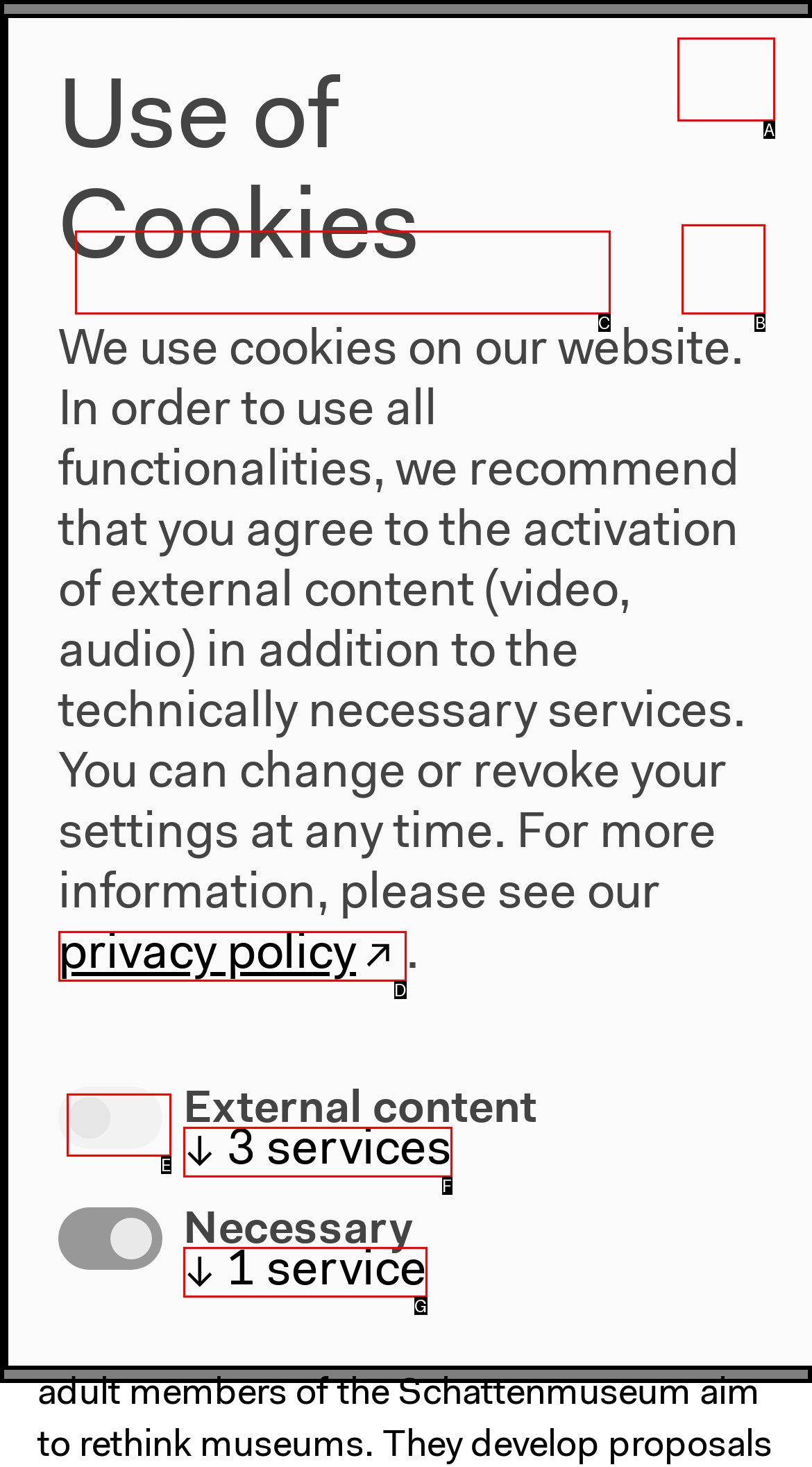Select the letter that corresponds to the UI element described as: ↓ 1 service
Answer by providing the letter from the given choices.

G